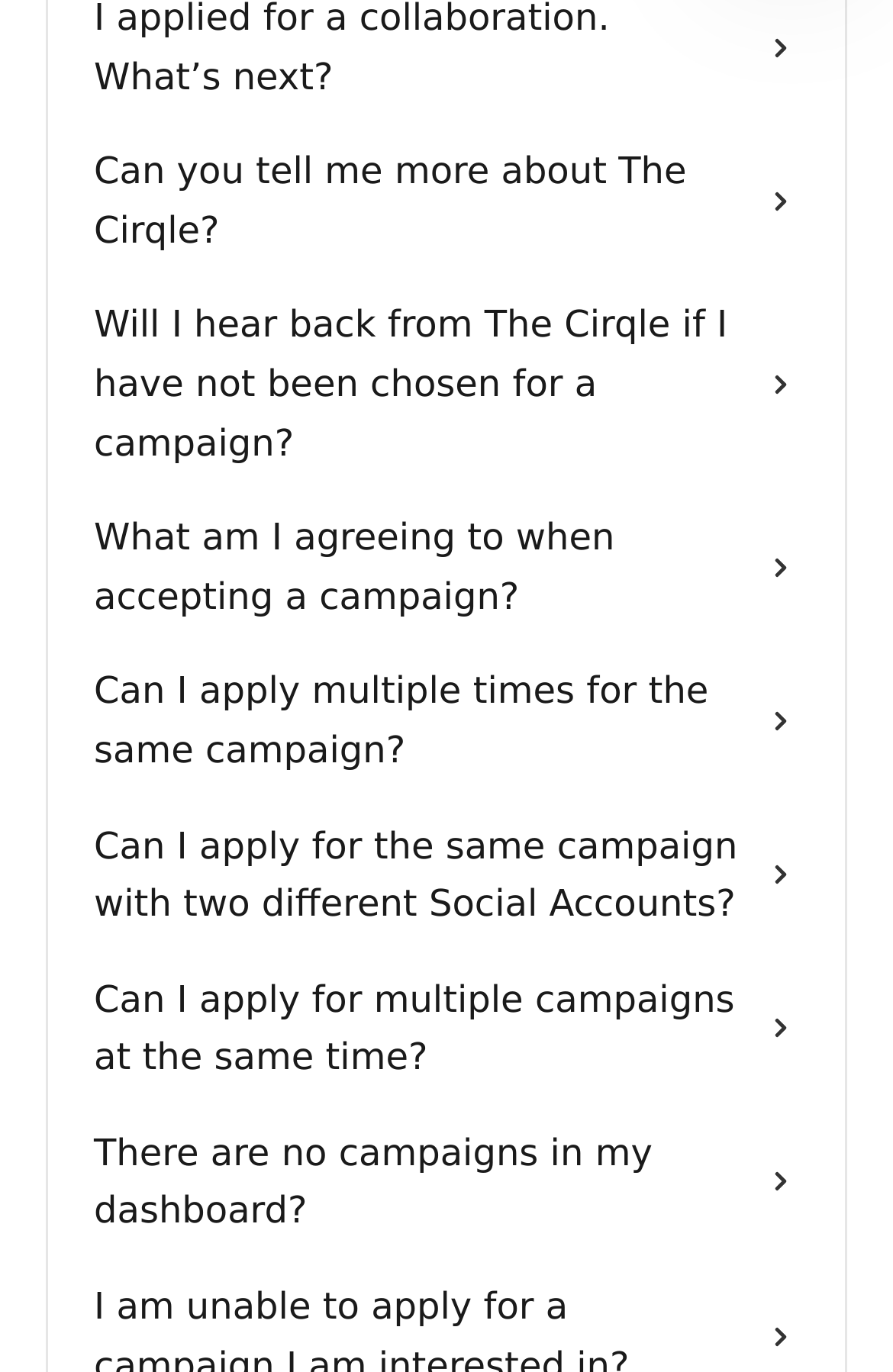Respond to the following query with just one word or a short phrase: 
How many links are on this webpage?

8